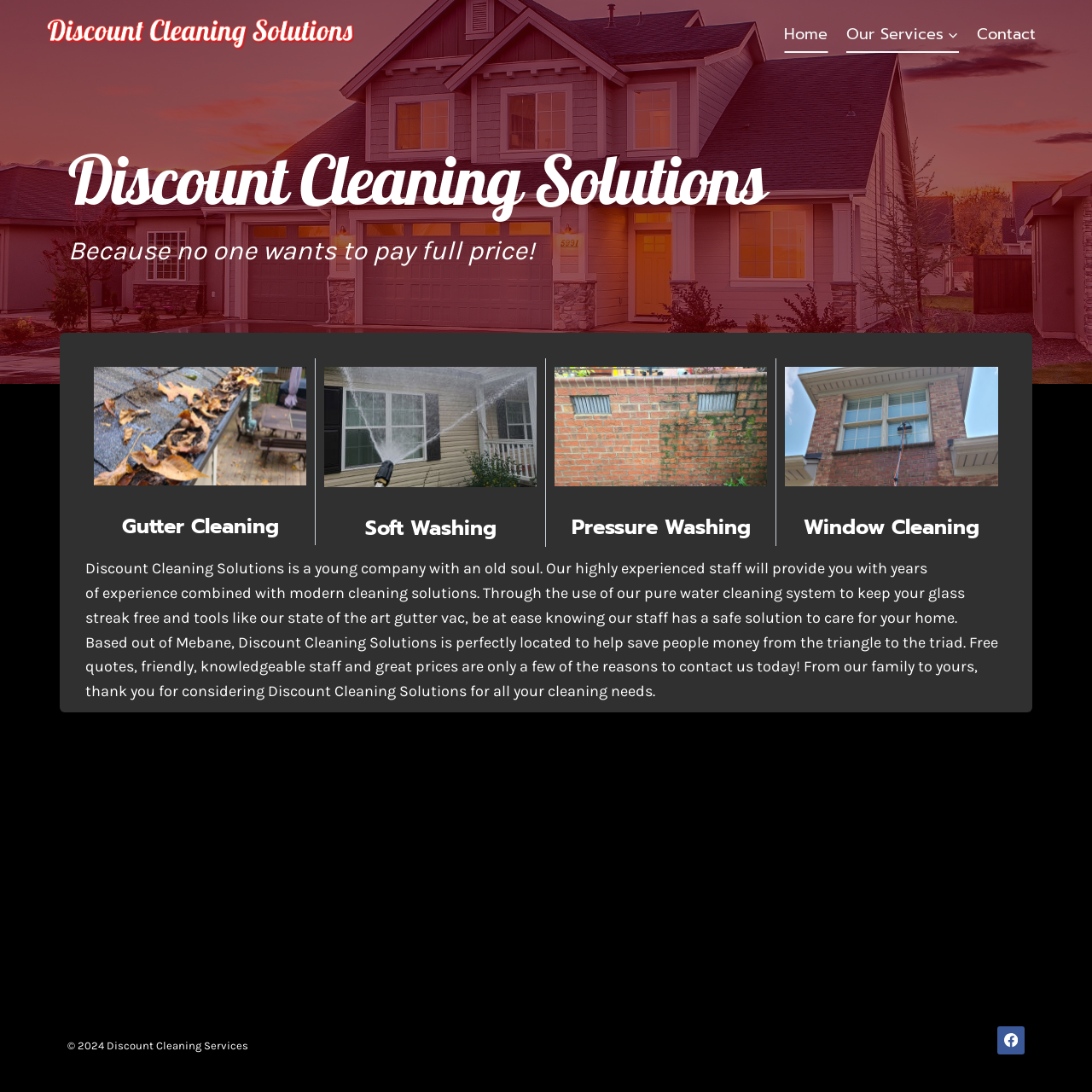Extract the main heading from the webpage content.

Discount Cleaning Solutions